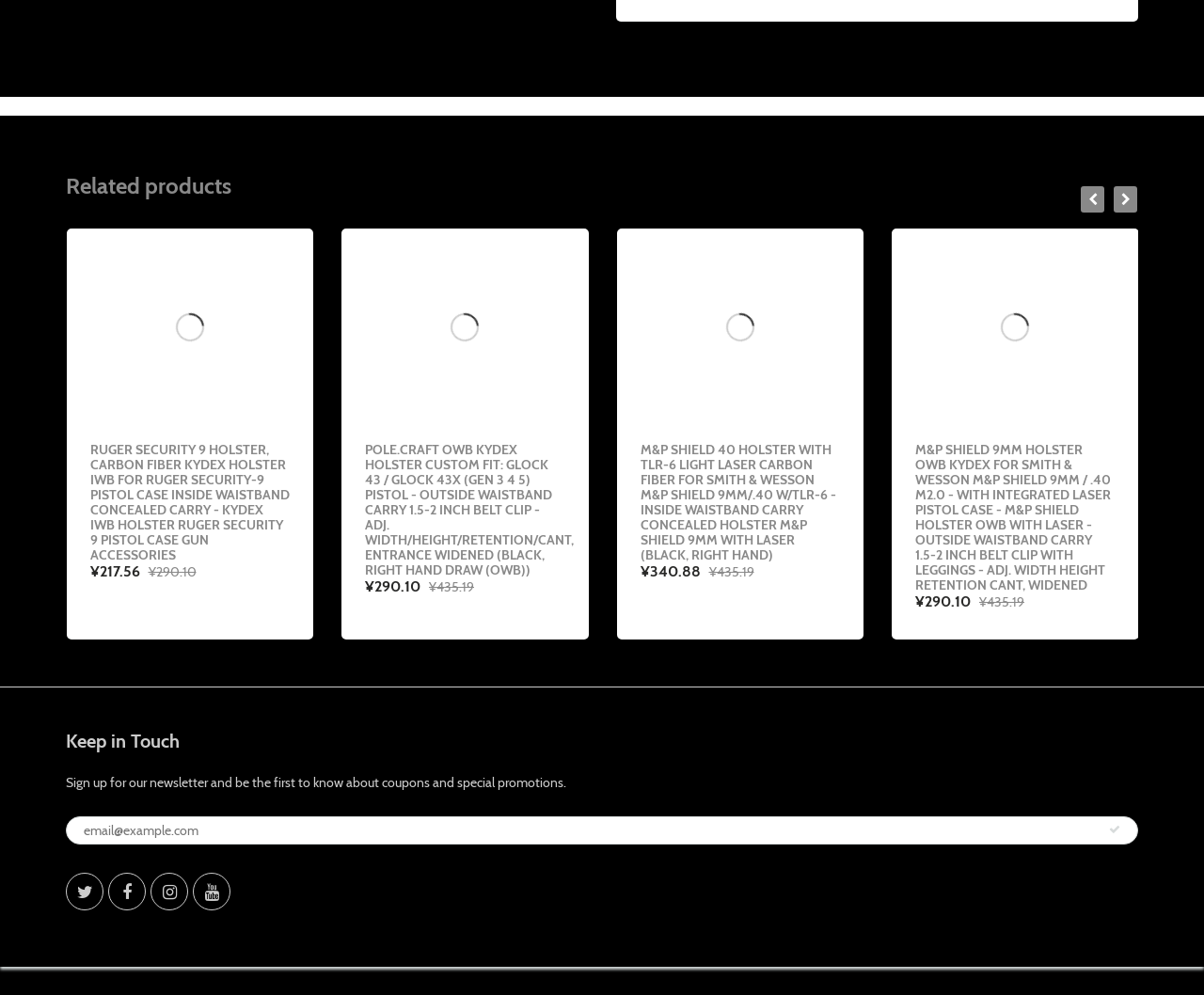Please find the bounding box coordinates of the element's region to be clicked to carry out this instruction: "Click the 'M&P Shield 40 Holster with TLR-6 Light Laser Carbon Fiber for Smith & Wesson M&P Shield 9mm/.40 w/TLR-6' link".

[0.309, 0.319, 0.462, 0.336]